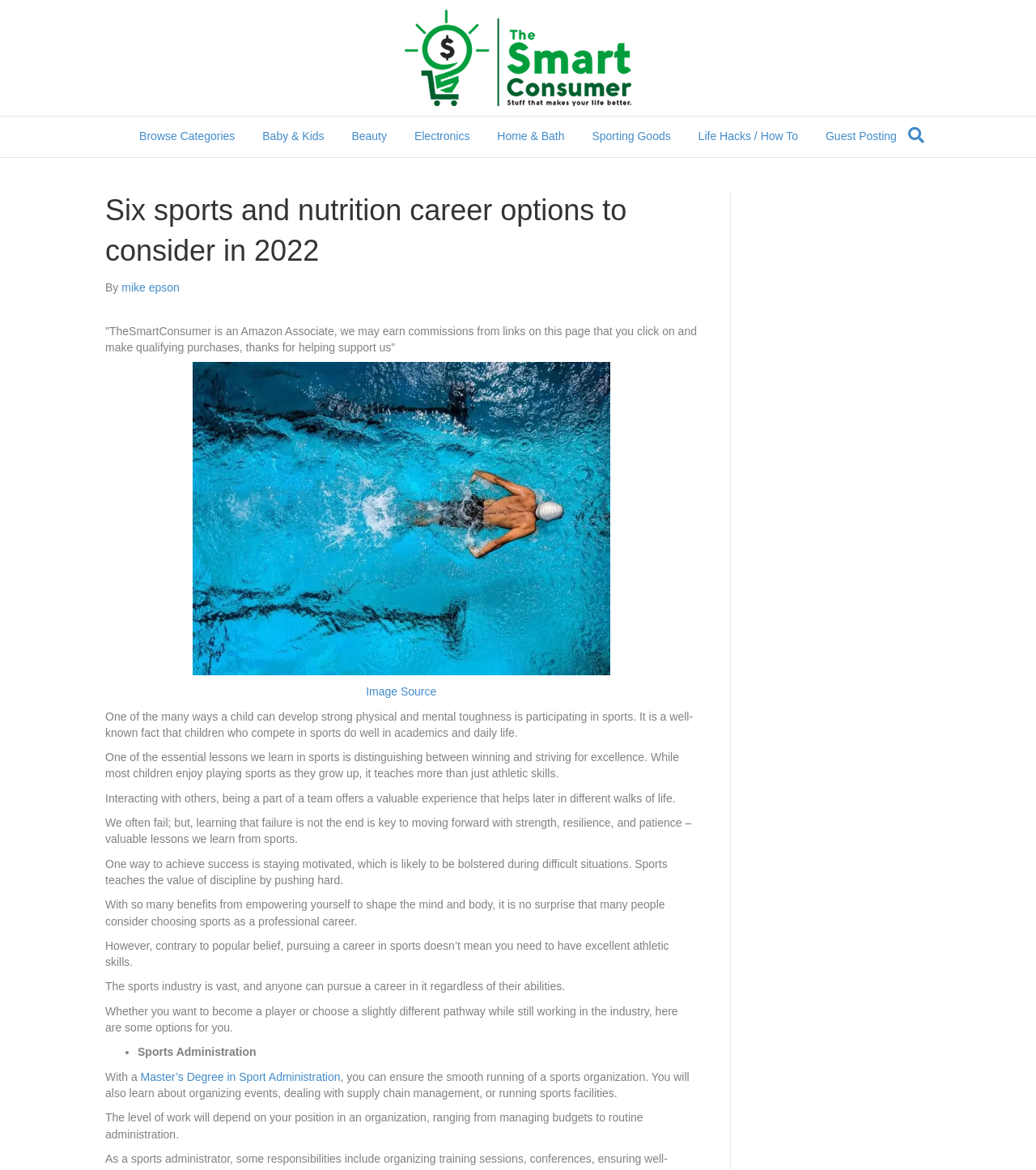Describe every aspect of the webpage comprehensively.

The webpage is about sports and nutrition career options, with a focus on the benefits of participating in sports for children. At the top, there is a header menu with links to various categories, including "Baby & Kids", "Beauty", "Electronics", and "Sporting Goods". Below the header menu, there is a search bar with a link to "Search" and a dropdown menu.

The main content of the webpage is divided into sections. The first section has a heading "Six sports and nutrition career options to consider in 2022" and is followed by a brief introduction to the benefits of sports for children, including developing physical and mental toughness, doing well in academics, and learning valuable life lessons.

The next section discusses the importance of distinguishing between winning and striving for excellence in sports, and how it teaches children valuable lessons such as interacting with others, being part of a team, and learning from failure. The text also highlights the importance of discipline, motivation, and resilience in achieving success.

The webpage then shifts its focus to career options in the sports industry, emphasizing that one doesn't need to have excellent athletic skills to pursue a career in sports. The text lists various options, including sports administration, and provides a brief description of what each career path entails.

There are six bullet points listed, each representing a different career option in the sports industry. The first option is sports administration, which involves ensuring the smooth running of a sports organization, including organizing events, managing supply chains, and running sports facilities.